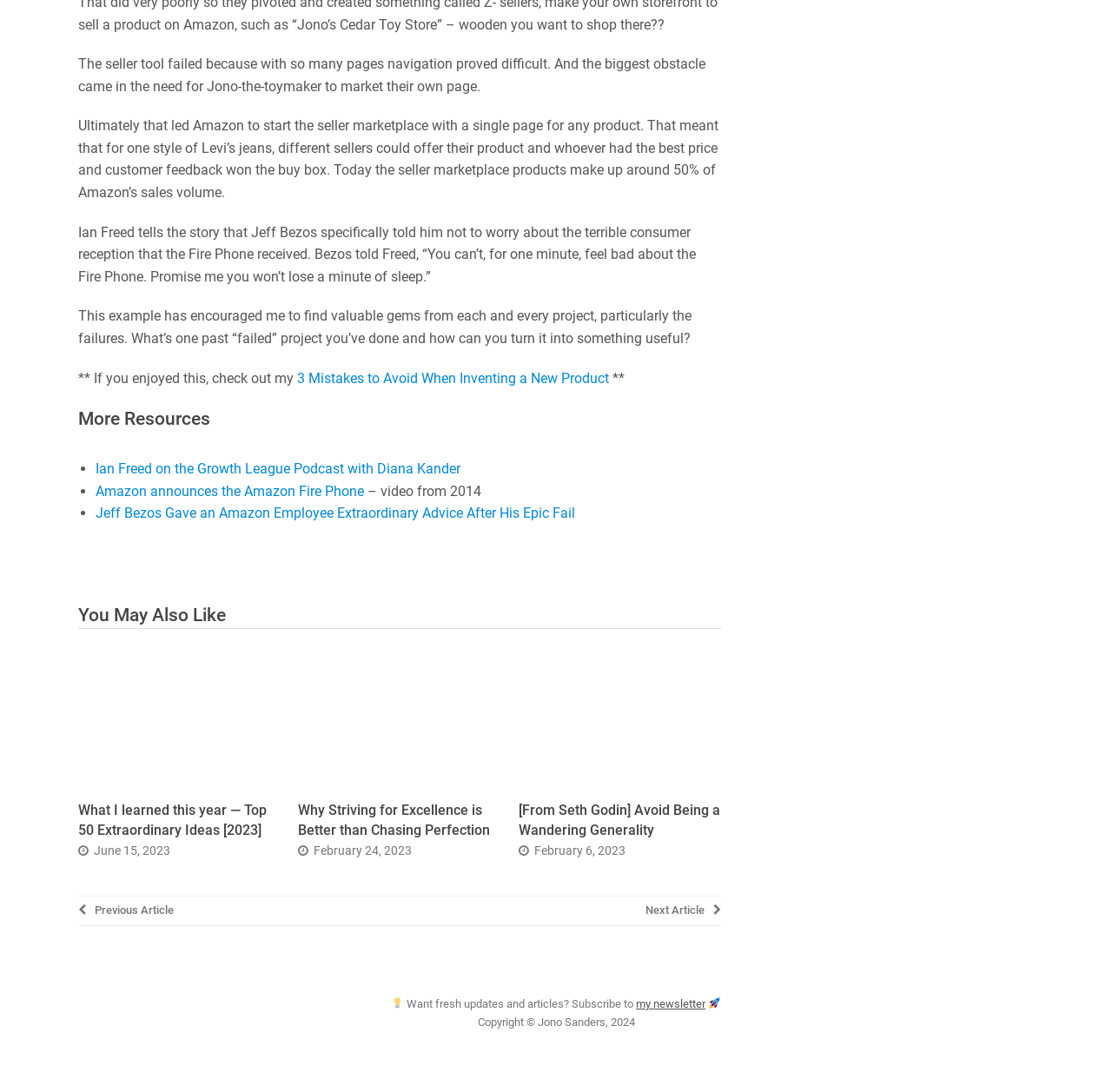Predict the bounding box coordinates of the area that should be clicked to accomplish the following instruction: "View the article What I learned this year — Top 50 Extraordinary Ideas [2023]". The bounding box coordinates should consist of four float numbers between 0 and 1, i.e., [left, top, right, bottom].

[0.07, 0.735, 0.24, 0.767]